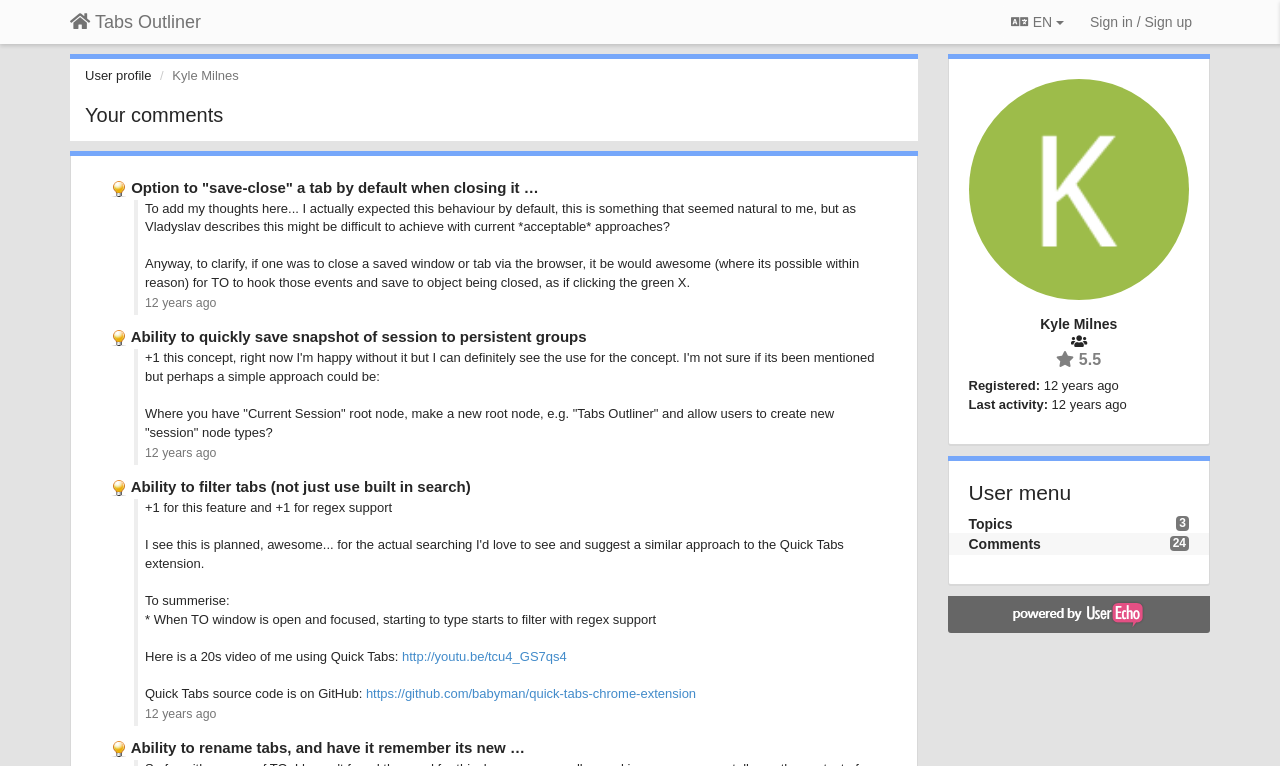Describe the entire webpage, focusing on both content and design.

This webpage is a user profile page, specifically for a user named Kyle Milnes. At the top left, there is a link to "Tabs Outliner" and a language selection option, "EN". On the top right, there is a "Sign in / Sign up" link. Below this, the user's name "Kyle Milnes" is displayed prominently.

The main content of the page is divided into two sections. The left section is dedicated to the user's profile information, including a profile picture, registration date, and last activity date. There is also a user menu with links to "Topics" and "Comments", along with corresponding counts of 3 and 24, respectively.

The right section of the page is focused on comments and ideas related to Tabs Outliner. There are several sections labeled "Ideas", each containing a link to a specific idea or feature request, along with a brief description or comment. These ideas include "Option to 'save-close' a tab by default when closing it", "Ability to quickly save snapshot of session to persistent groups", and "Ability to filter tabs (not just use built in search)". Each idea has a corresponding timestamp, indicating when the comment was made.

There are also a few links to external resources, including a YouTube video and a GitHub repository for Quick Tabs. At the very bottom of the page, there is a "Powered by UserEcho" link, accompanied by a small logo.